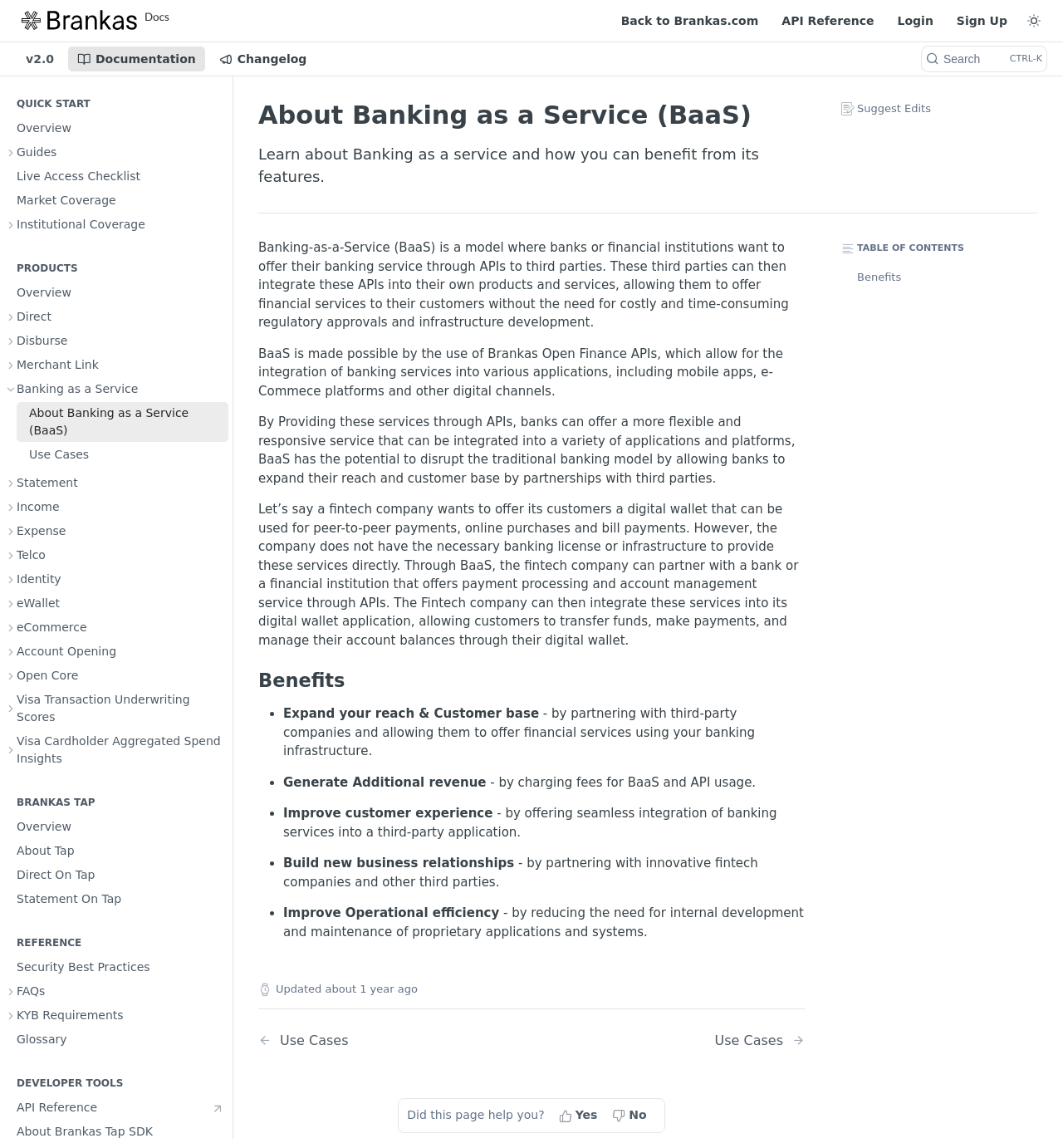Please identify the bounding box coordinates of the element I should click to complete this instruction: 'Learn about Brankas Documentation'. The coordinates should be given as four float numbers between 0 and 1, like this: [left, top, right, bottom].

[0.016, 0.004, 0.164, 0.032]